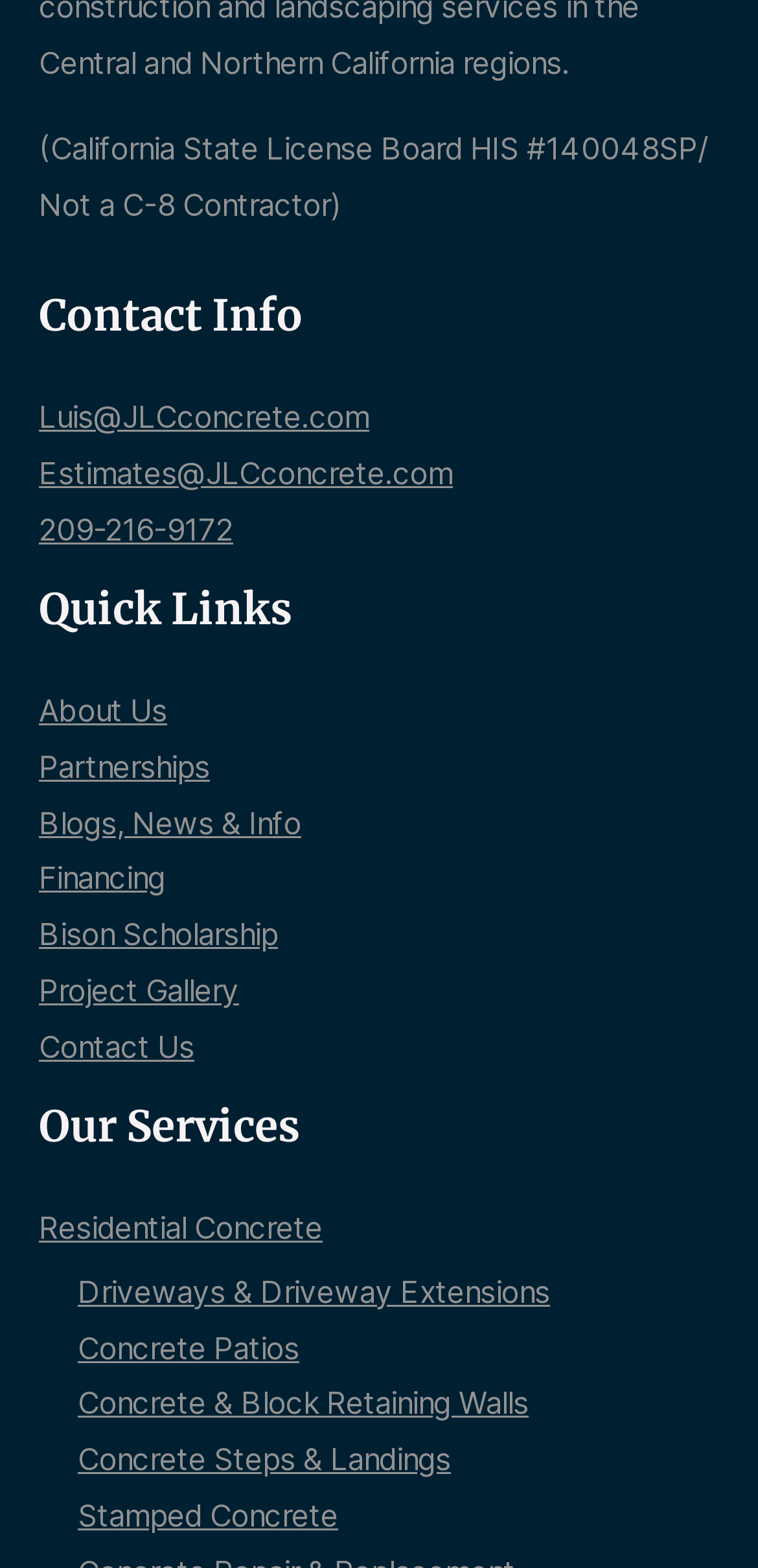Please identify the bounding box coordinates of the element's region that needs to be clicked to fulfill the following instruction: "Read 'Channel disaster: 5 crushed to death following panicked launch and police violence'". The bounding box coordinates should consist of four float numbers between 0 and 1, i.e., [left, top, right, bottom].

None